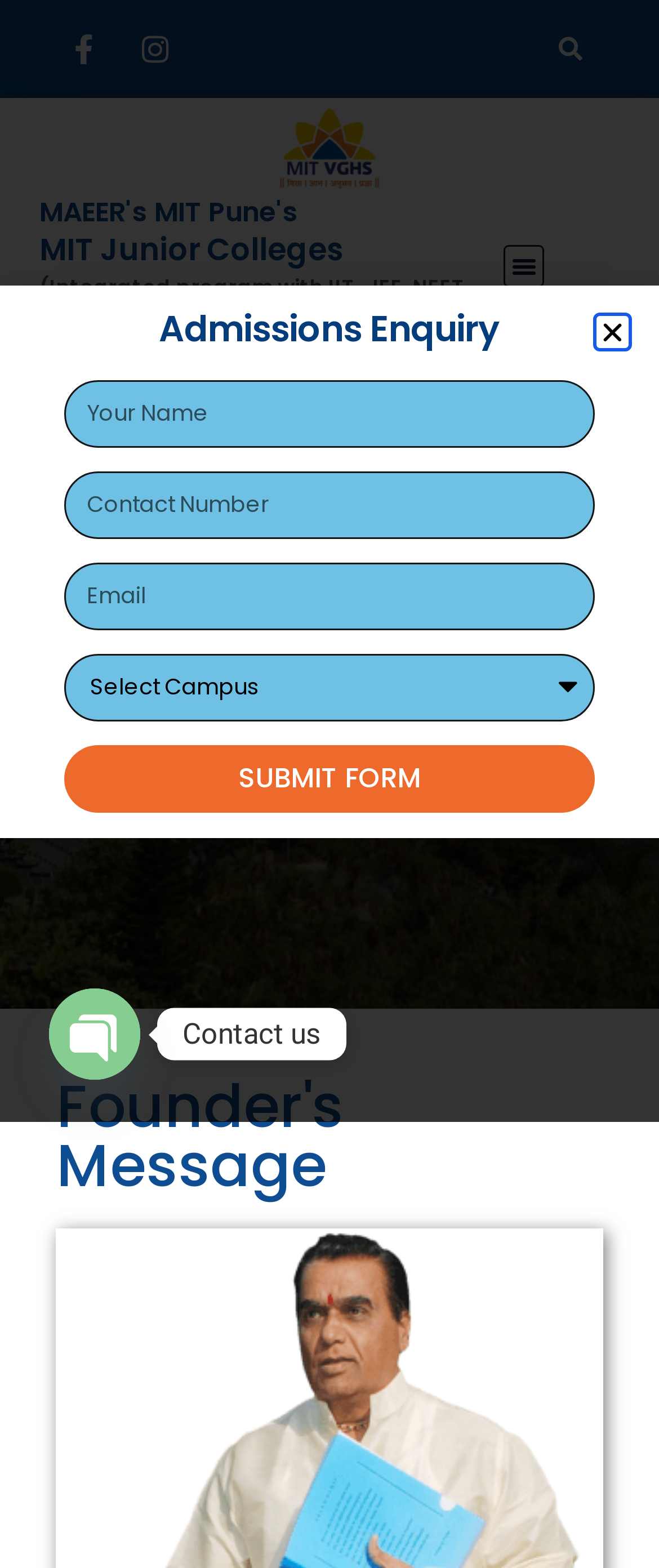Find and provide the bounding box coordinates for the UI element described with: "May 22, 2012July 10, 2012".

None